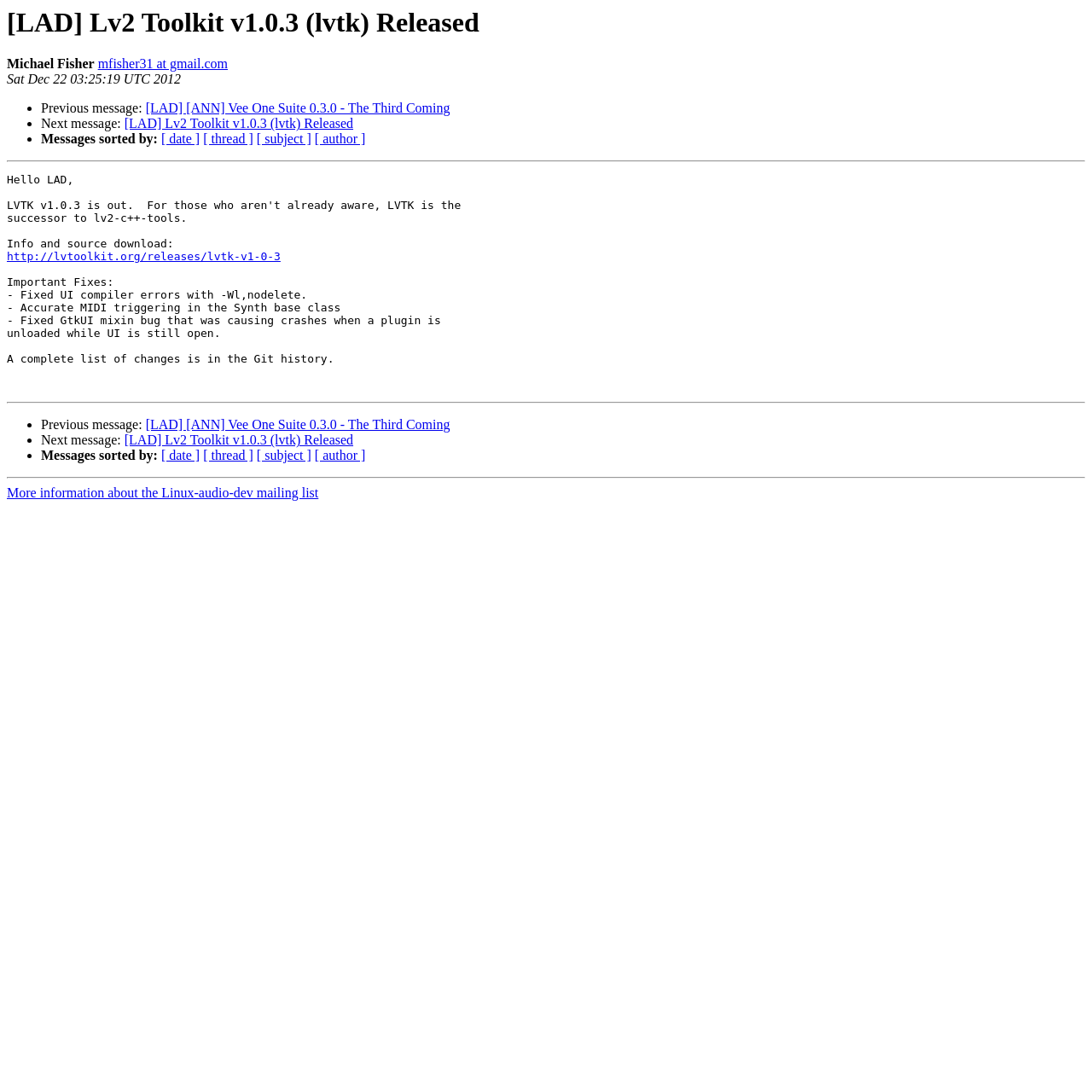Please identify the bounding box coordinates of the area that needs to be clicked to fulfill the following instruction: "Check more information about the Linux-audio-dev mailing list."

[0.006, 0.445, 0.292, 0.458]